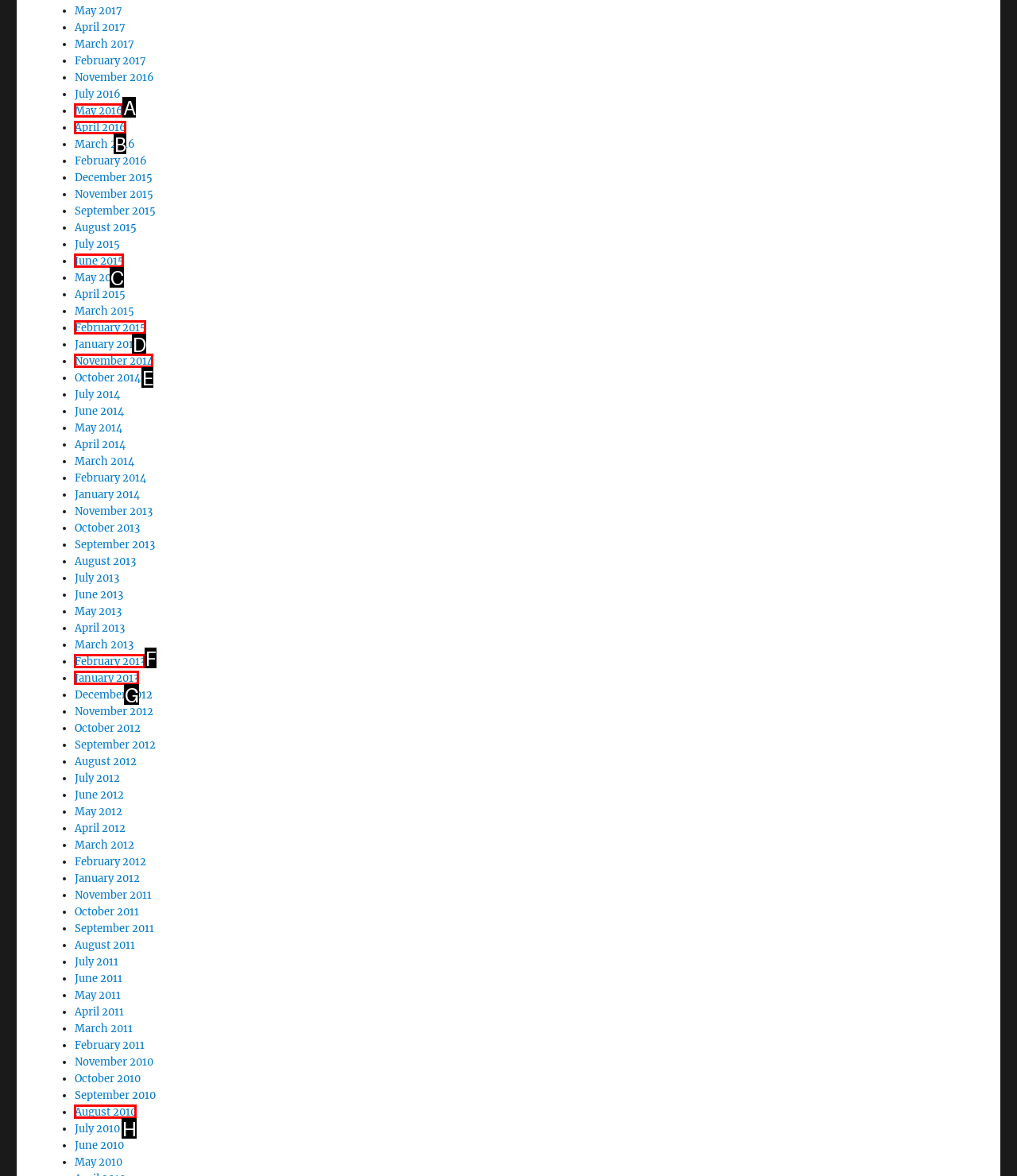Identify the correct UI element to click on to achieve the task: Contact the interpreter. Provide the letter of the appropriate element directly from the available choices.

None